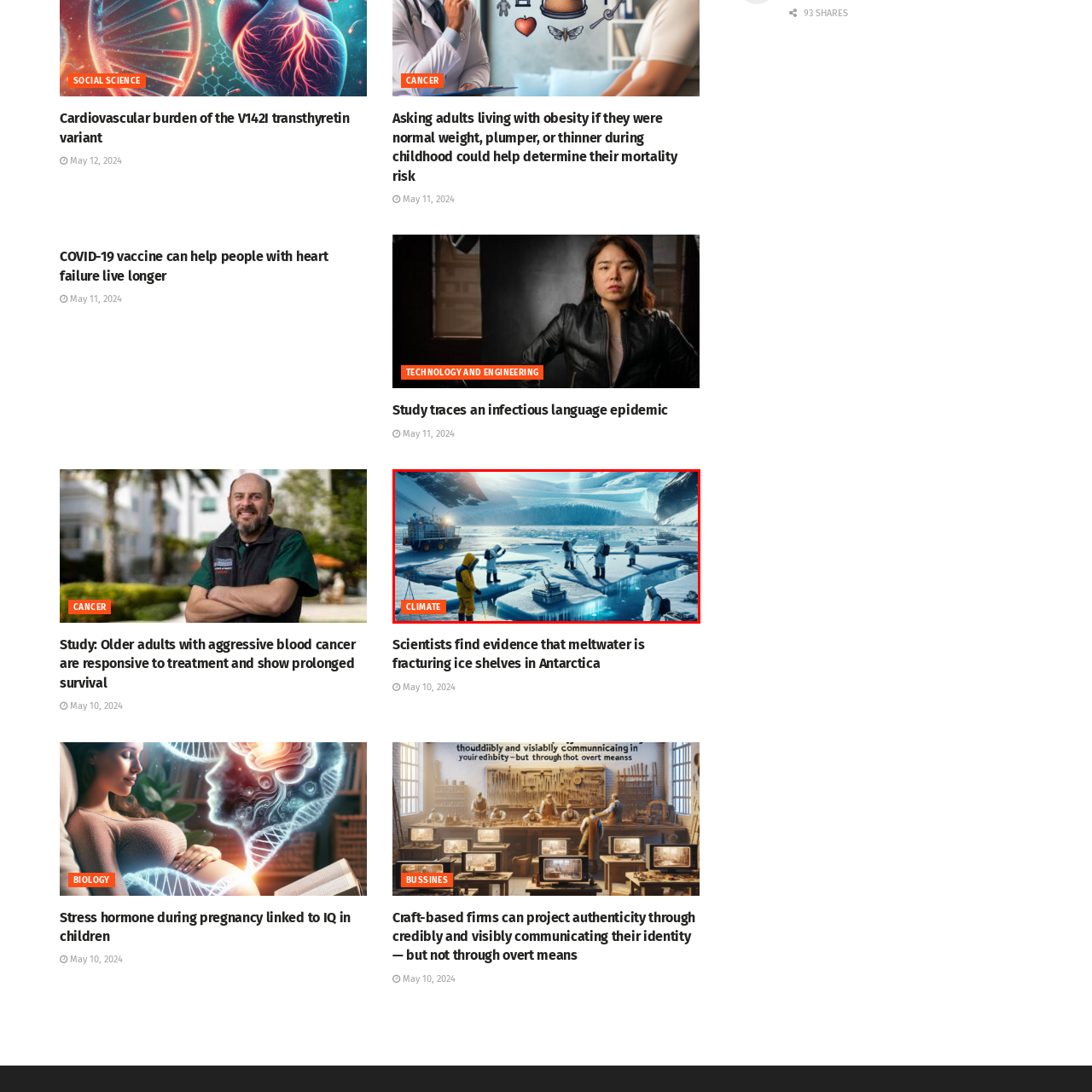Generate a thorough description of the part of the image enclosed by the red boundary.

The image captures a striking scene in a cold, icy landscape, where a group of scientists are conducting research related to climate change. Dressed in protective gear, they are stationed on floating ice platforms, demonstrating the urgency and significance of their work as they sample the water and ice. In the background, a research vehicle is parked, suggesting a collaborative and technologically advanced effort to study the environment. This imagery underscores the critical challenges posed by climate change, reflecting the scientific community's commitment to understanding and addressing these global issues. The bold “CLIMATE” tag in the corner emphasizes the focus of their research, setting the stage for discussions about climate action and environmental preservation.